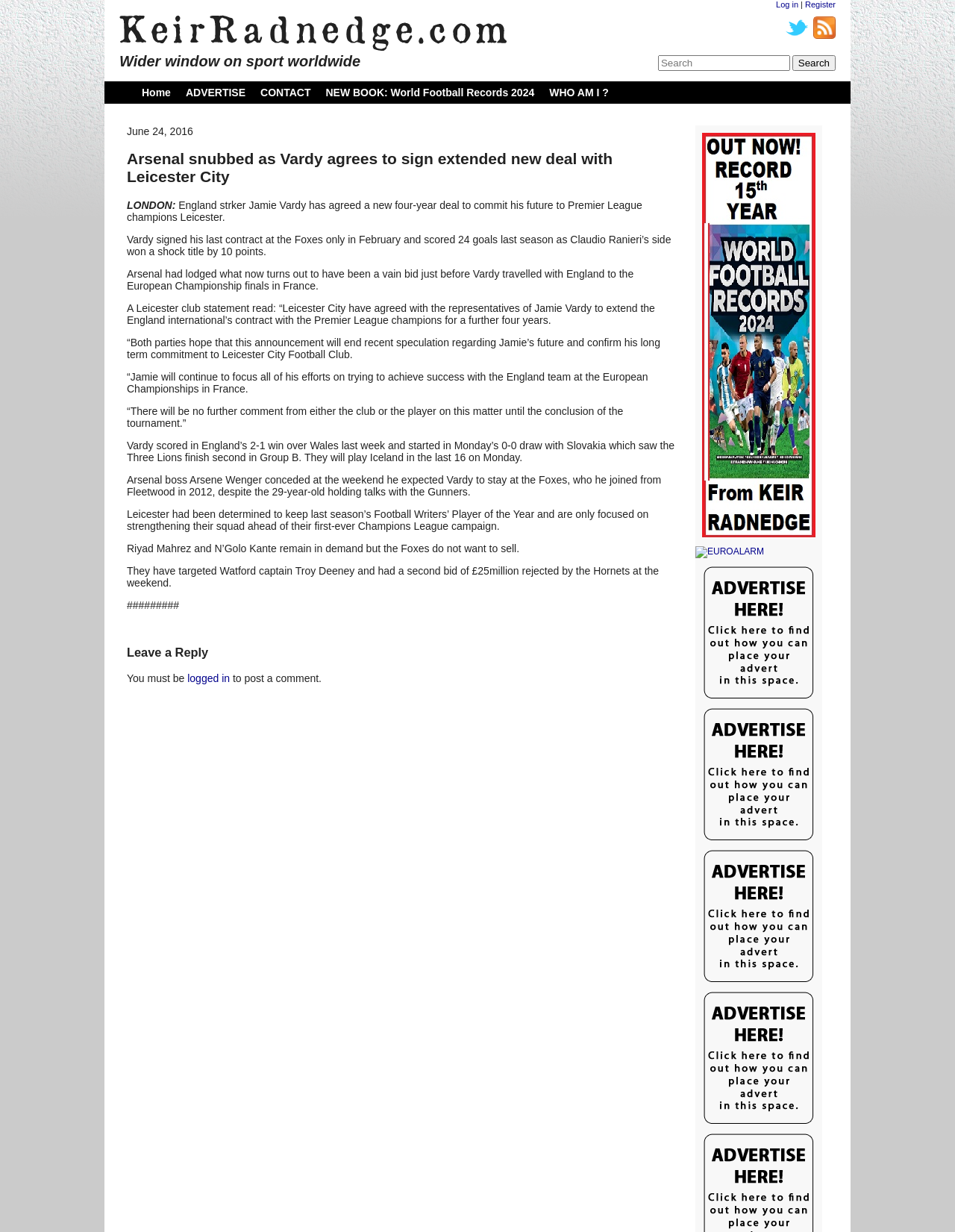Extract the bounding box coordinates for the HTML element that matches this description: "Register". The coordinates should be four float numbers between 0 and 1, i.e., [left, top, right, bottom].

[0.843, 0.0, 0.875, 0.007]